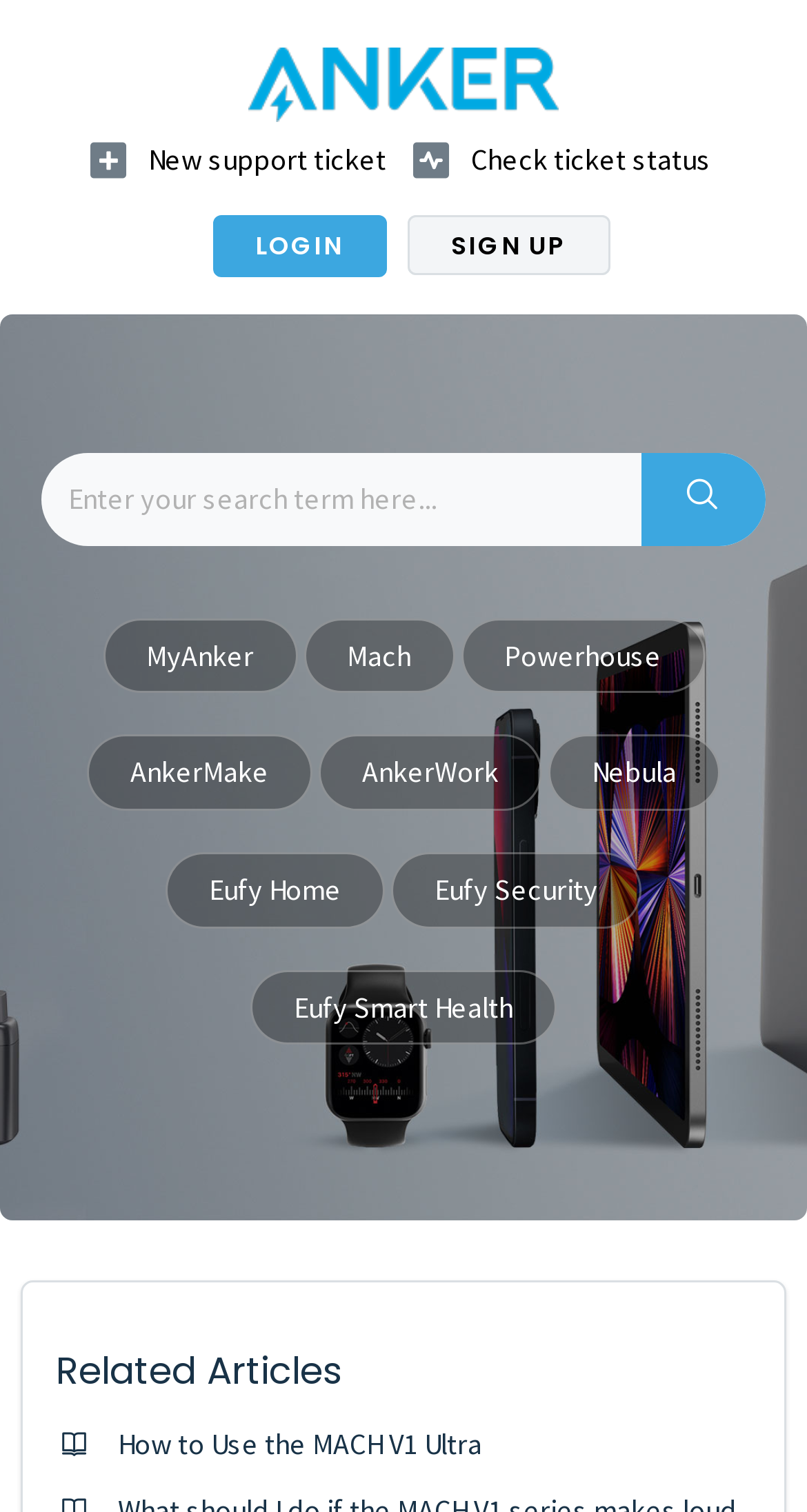Pinpoint the bounding box coordinates of the element that must be clicked to accomplish the following instruction: "search for something". The coordinates should be in the format of four float numbers between 0 and 1, i.e., [left, top, right, bottom].

[0.795, 0.299, 0.949, 0.361]